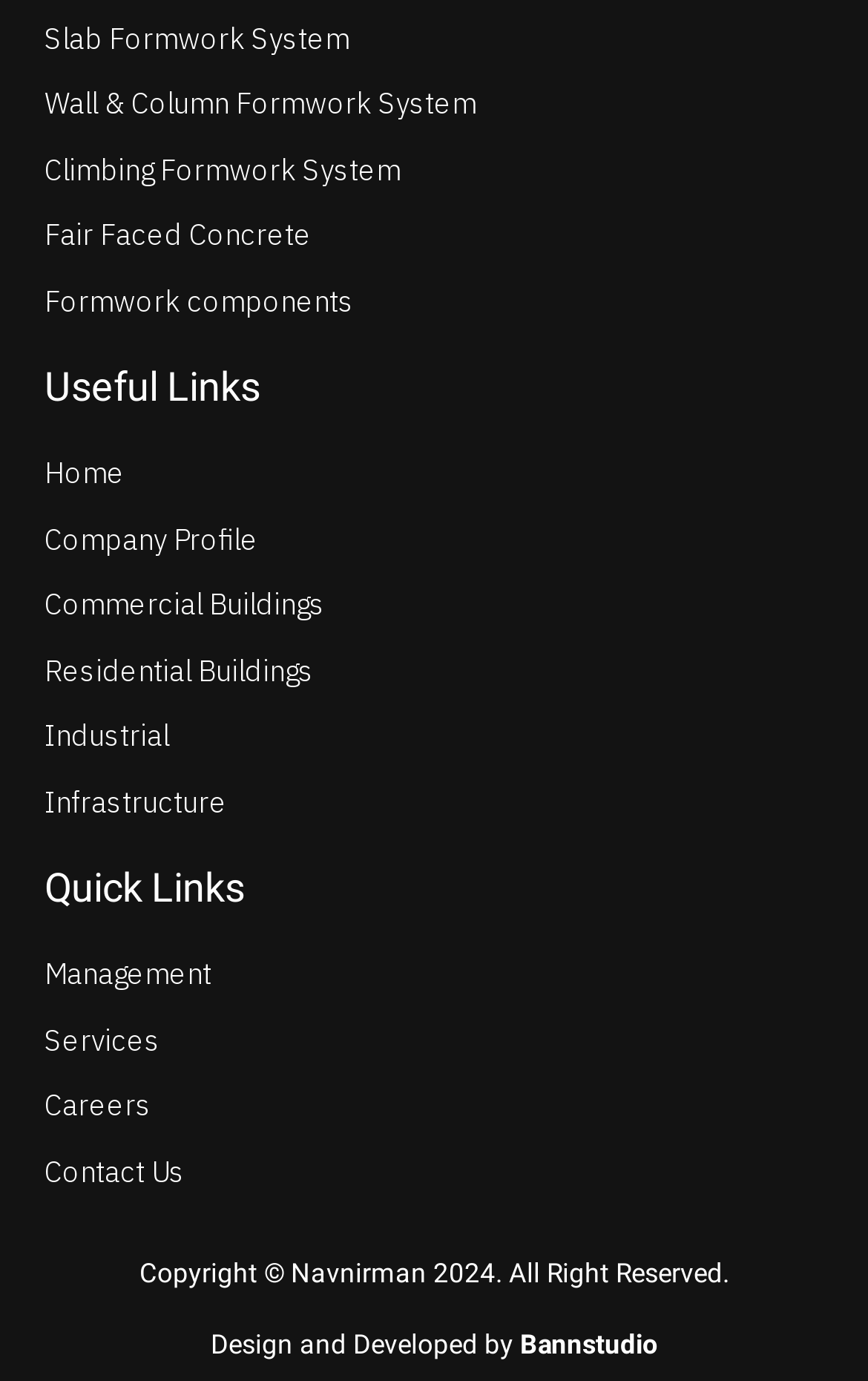Please locate the clickable area by providing the bounding box coordinates to follow this instruction: "Click on Slab Formwork System".

[0.051, 0.013, 0.949, 0.044]